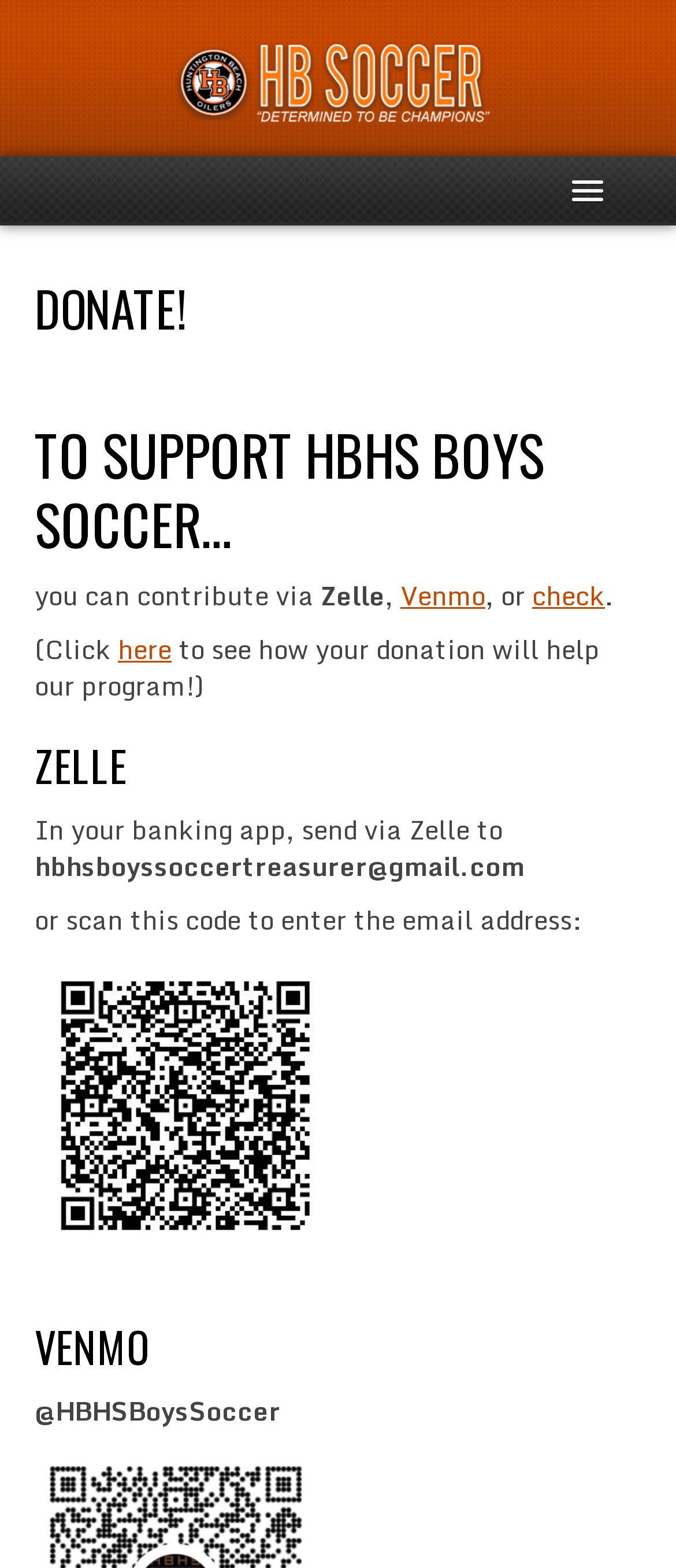Refer to the element description alt="Huntington Beach Soccer" and identify the corresponding bounding box in the screenshot. Format the coordinates as (top-left x, top-left y, bottom-right x, bottom-right y) with values in the range of 0 to 1.

[0.051, 0.014, 0.949, 0.085]